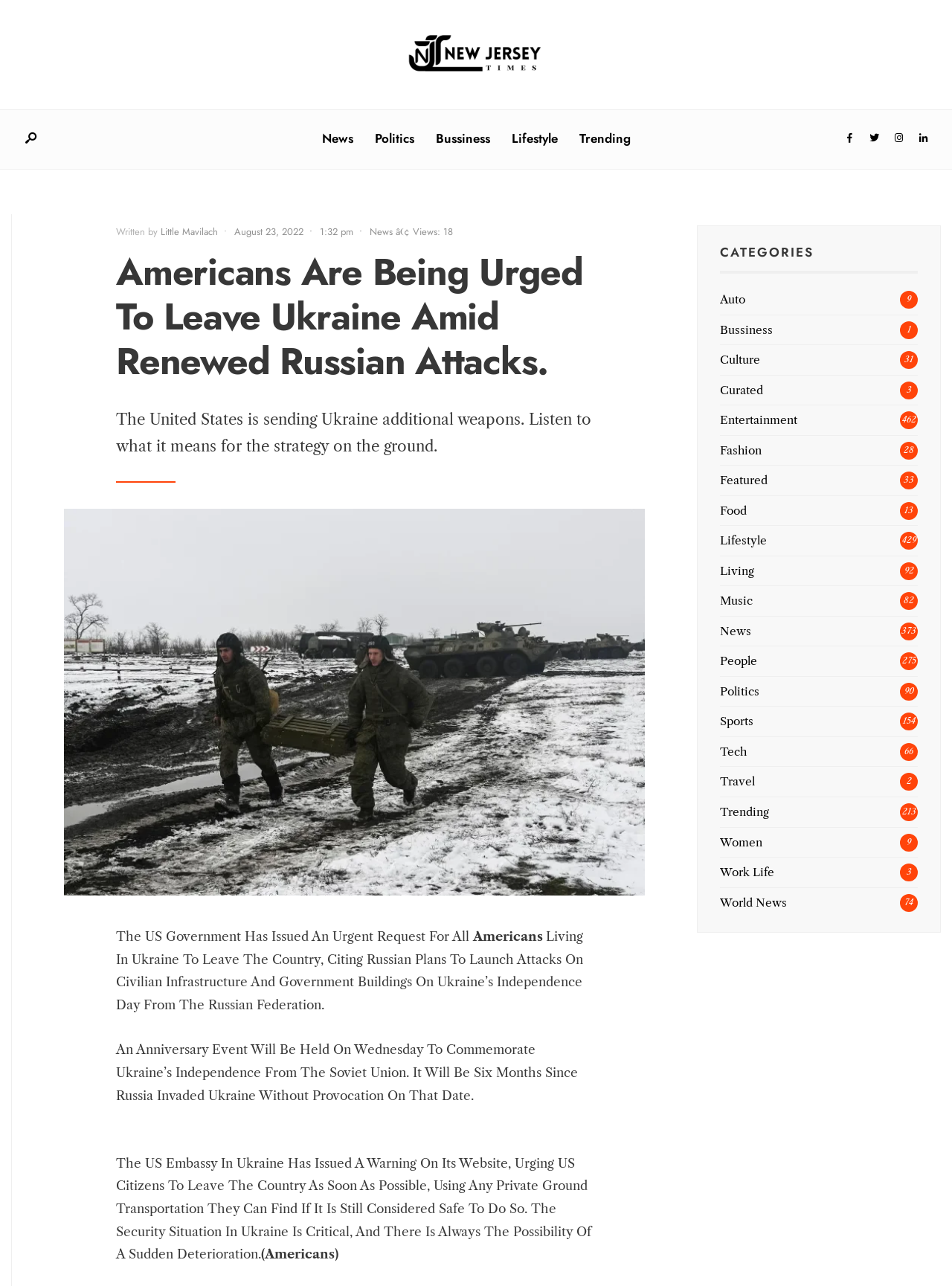Identify the bounding box coordinates for the element you need to click to achieve the following task: "Click on the 'Politics' link". The coordinates must be four float values ranging from 0 to 1, formatted as [left, top, right, bottom].

[0.393, 0.094, 0.435, 0.121]